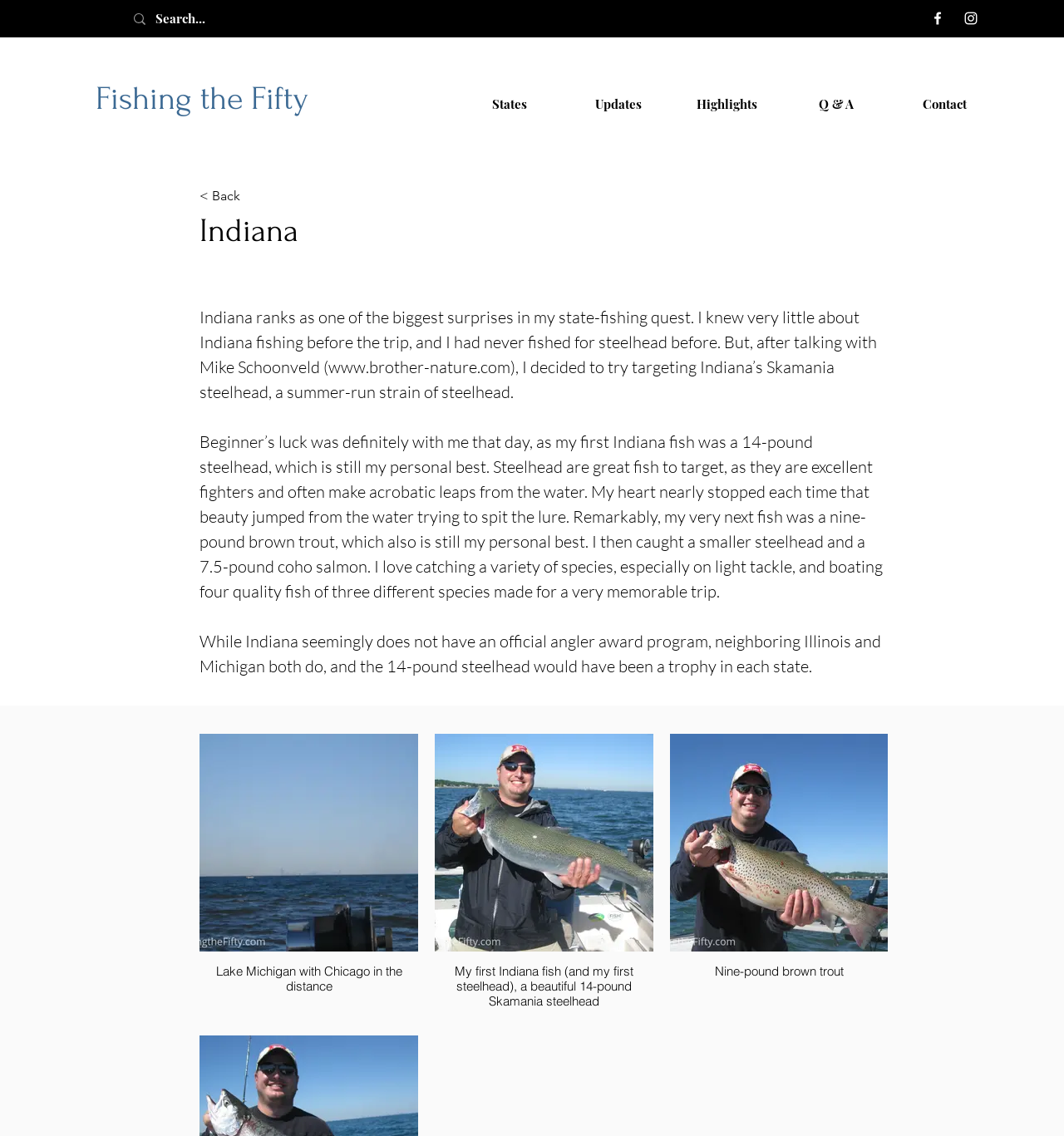What is the name of the summer-run strain of steelhead?
Deliver a detailed and extensive answer to the question.

The author mentions that they decided to try targeting Indiana's Skamania steelhead, a summer-run strain of steelhead.